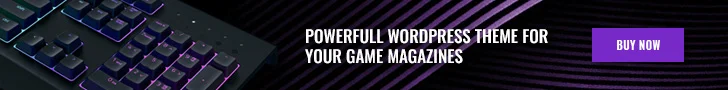Use the information in the screenshot to answer the question comprehensively: What is the purpose of the 'BUY NOW' button?

The caption states that the 'BUY NOW' button is included to 'encourage immediate action for interested buyers', implying that the purpose of the button is to prompt potential customers to make a purchase immediately.